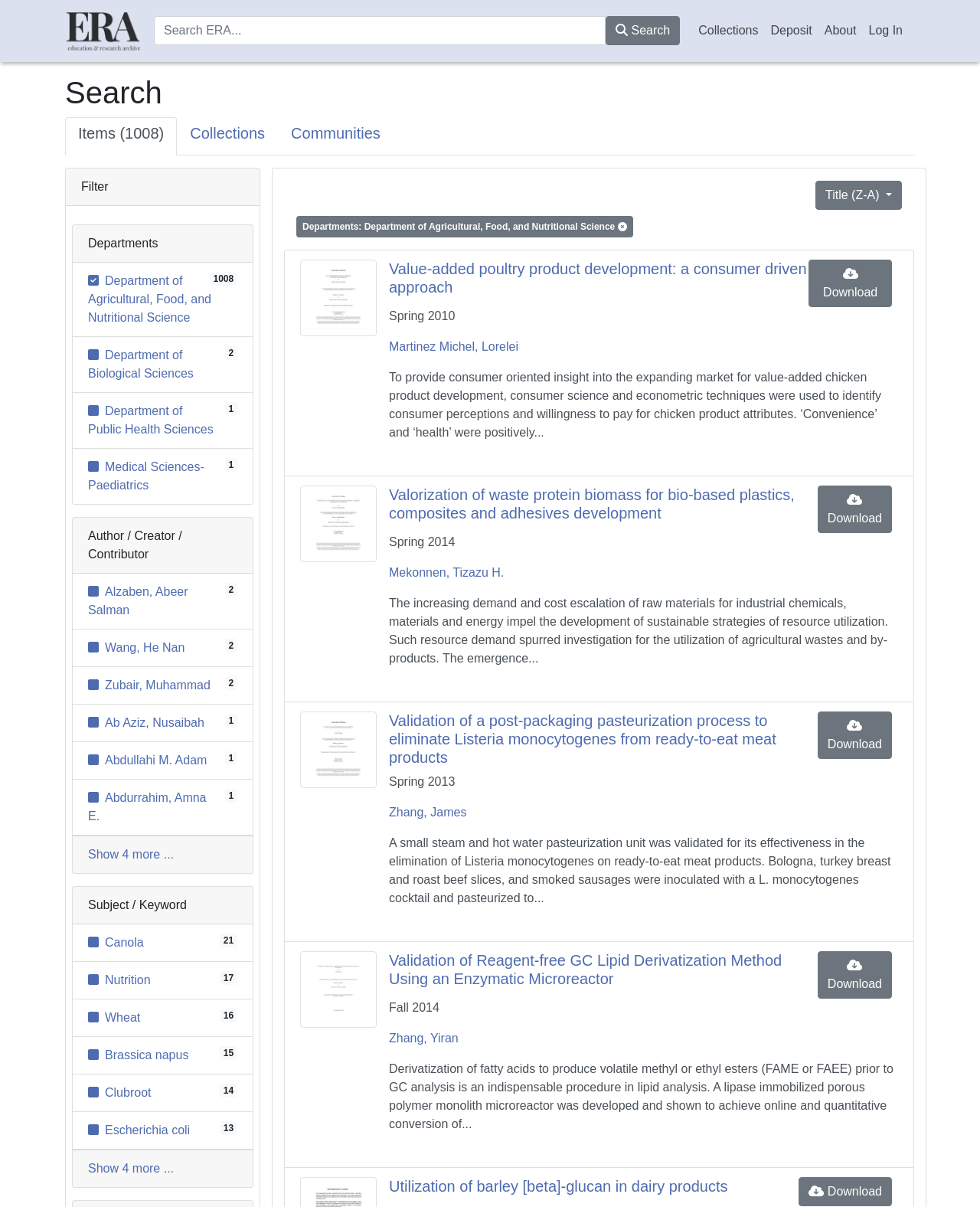Determine the bounding box coordinates for the area that needs to be clicked to fulfill this task: "Click on the 'Serial Gossip' link". The coordinates must be given as four float numbers between 0 and 1, i.e., [left, top, right, bottom].

None